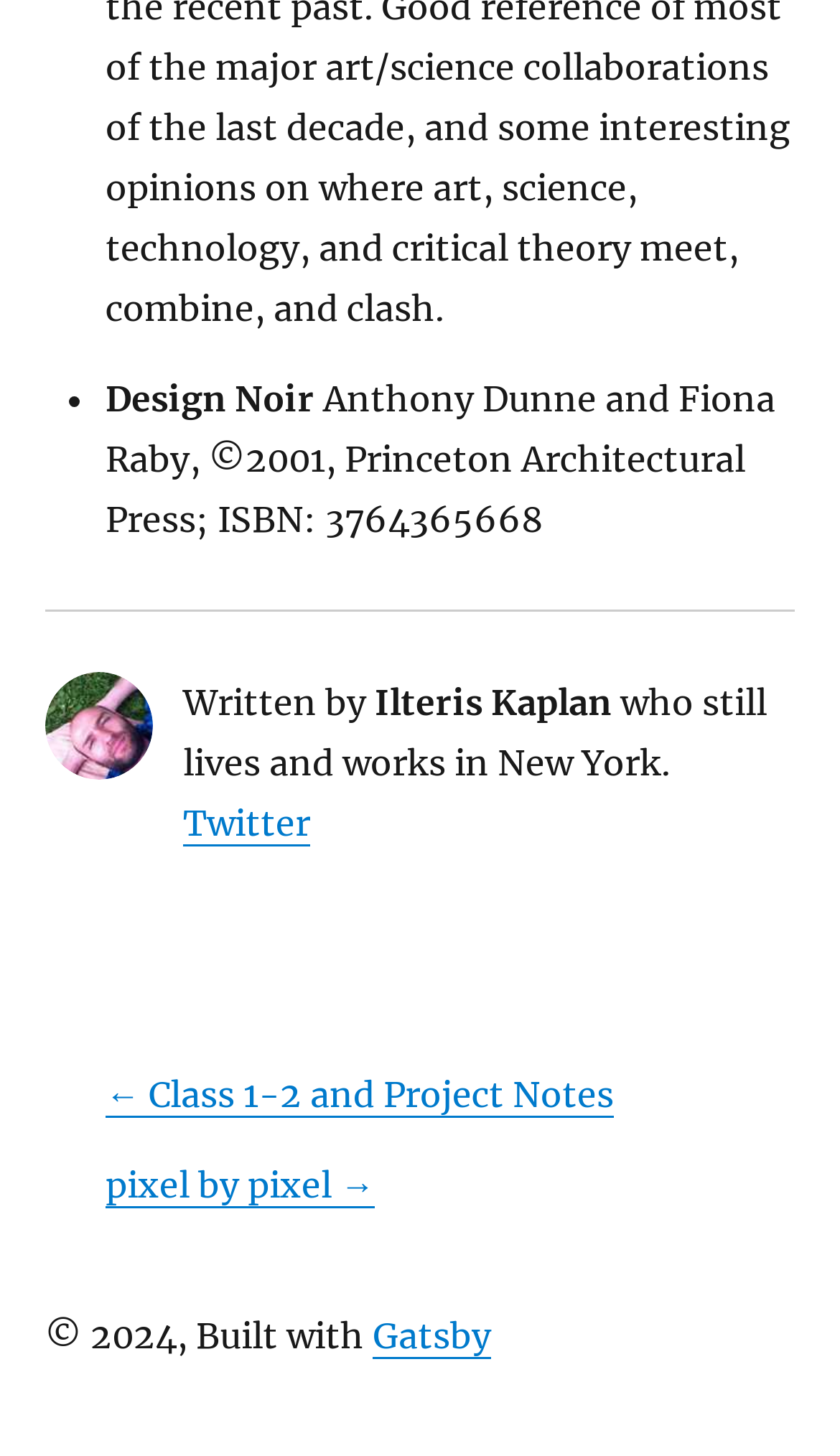Identify the bounding box coordinates for the UI element described as follows: Gatsby. Use the format (top-left x, top-left y, bottom-right x, bottom-right y) and ensure all values are floating point numbers between 0 and 1.

[0.444, 0.903, 0.585, 0.933]